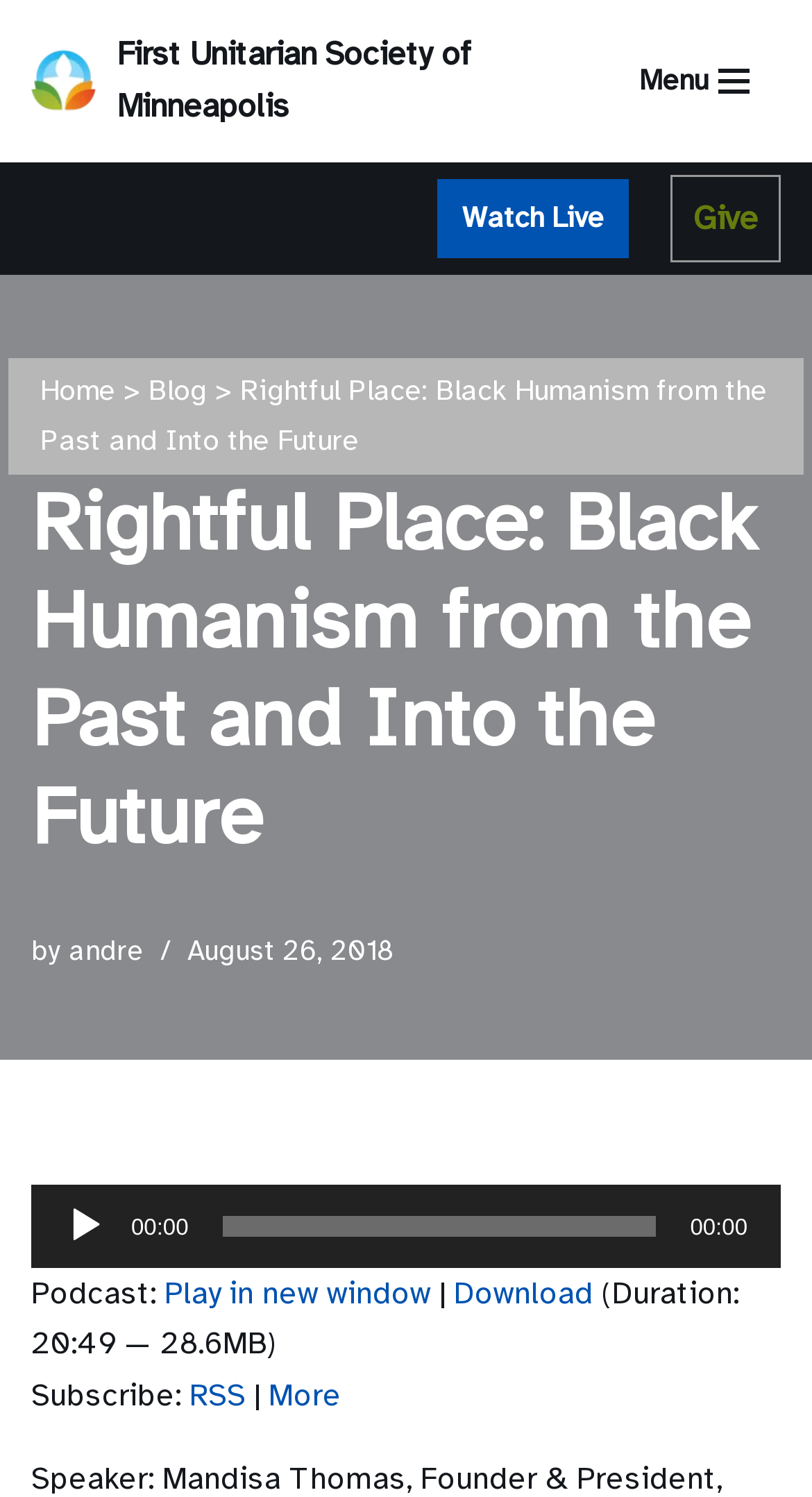Can you find the bounding box coordinates for the element that needs to be clicked to execute this instruction: "Go to Home"? The coordinates should be given as four float numbers between 0 and 1, i.e., [left, top, right, bottom].

[0.049, 0.249, 0.142, 0.273]